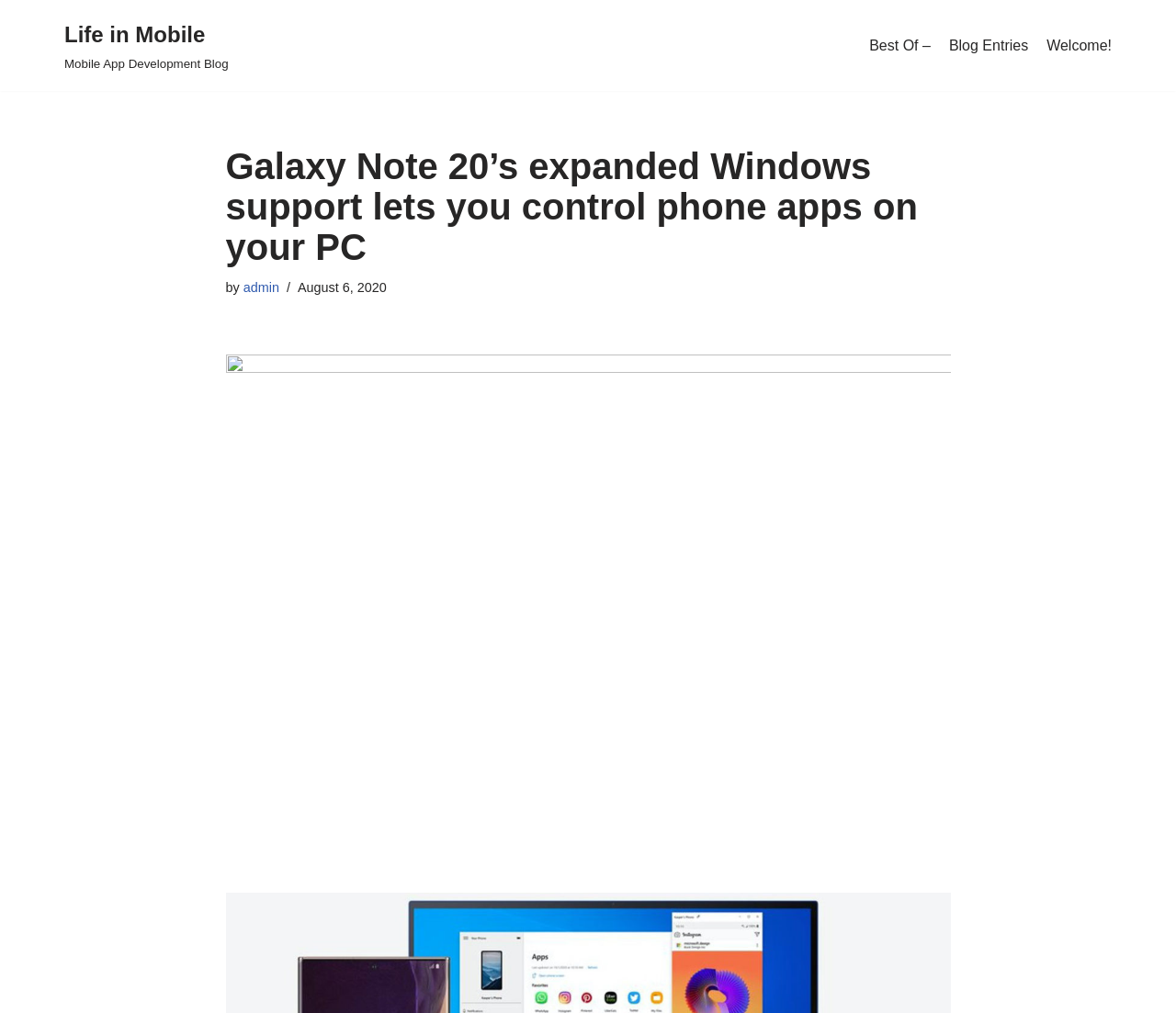Generate a thorough description of the webpage.

The webpage is about the Galaxy Note 20's expanded Windows support, specifically its integration with Windows 10. At the top left corner, there is a "Skip to content" link. Next to it, on the same line, is the website's title "Life in Mobile" with a subtitle "Mobile App Development Blog" below it. 

On the top right corner, there is a primary navigation menu with three links: "Best Of –", "Blog Entries", and "Welcome!". 

Below the navigation menu, the main content of the webpage begins. The title of the article "Galaxy Note 20’s expanded Windows support lets you control phone apps on your PC" is prominently displayed. The author's name "admin" is mentioned, along with the publication date "August 6, 2020".